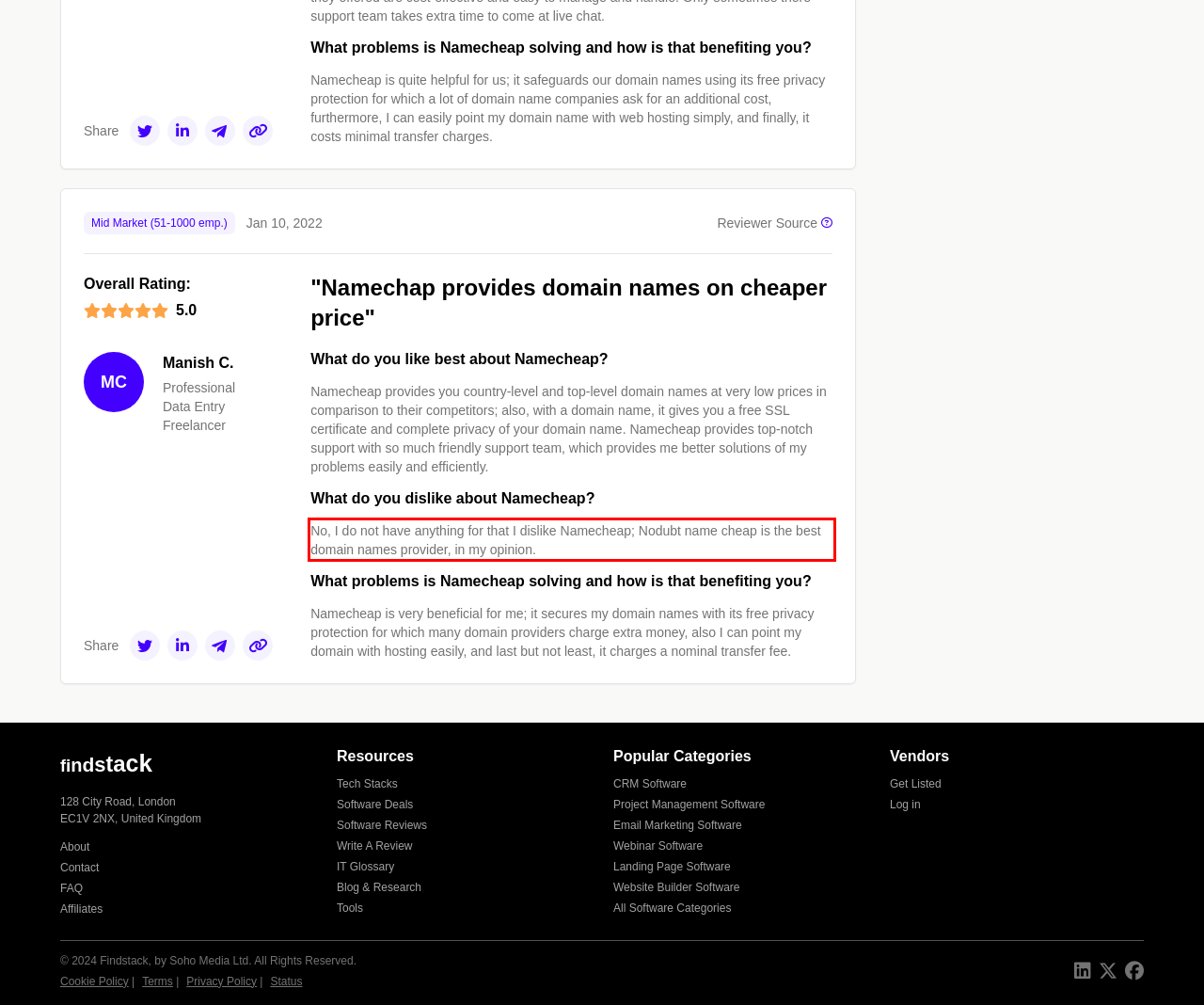Please examine the screenshot of the webpage and read the text present within the red rectangle bounding box.

No, I do not have anything for that I dislike Namecheap; Nodubt name cheap is the best domain names provider, in my opinion.